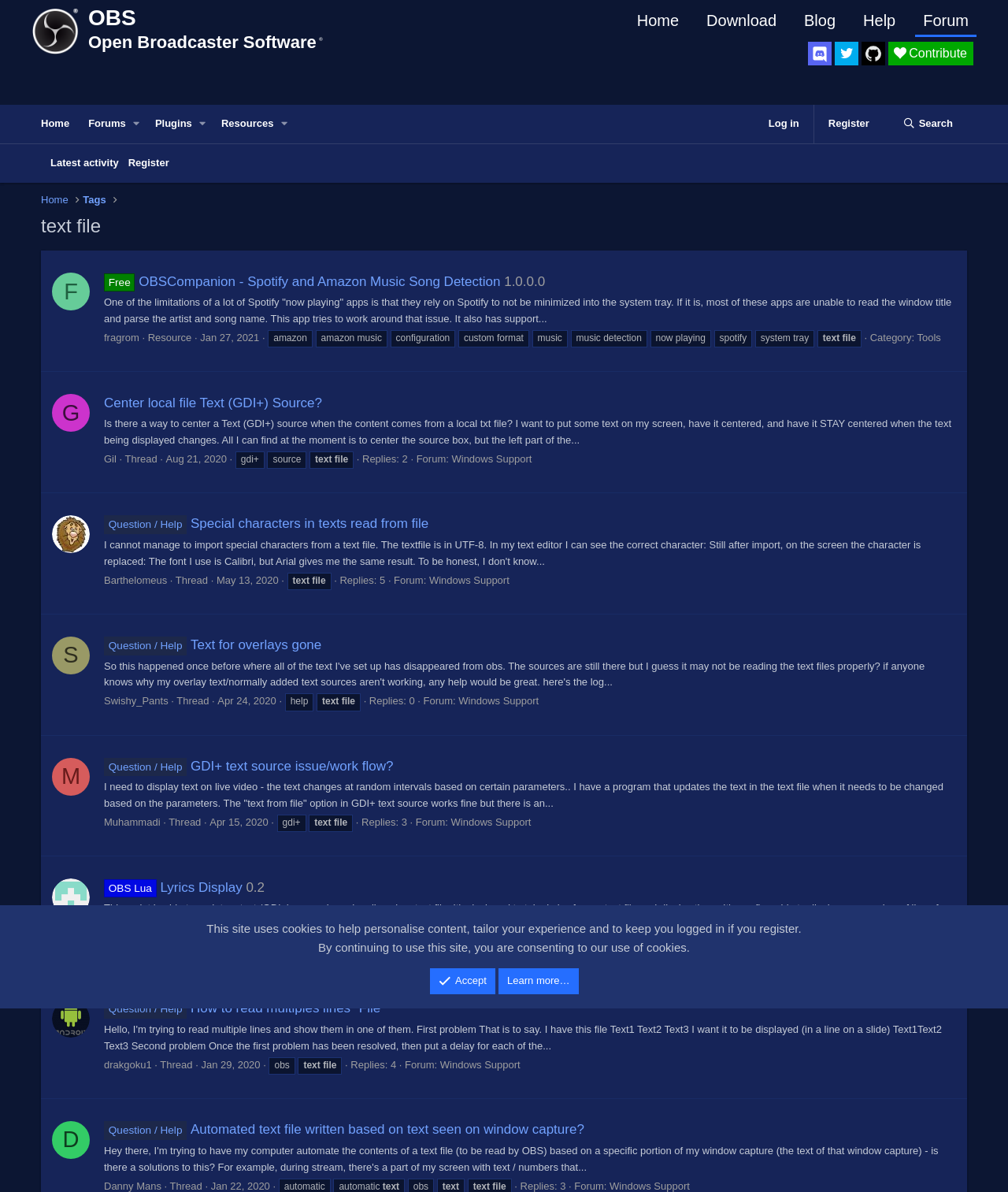Give a concise answer using only one word or phrase for this question:
What is the username of the person who started the 'Question / Help Special characters in texts read from file' thread?

Barthelomeus